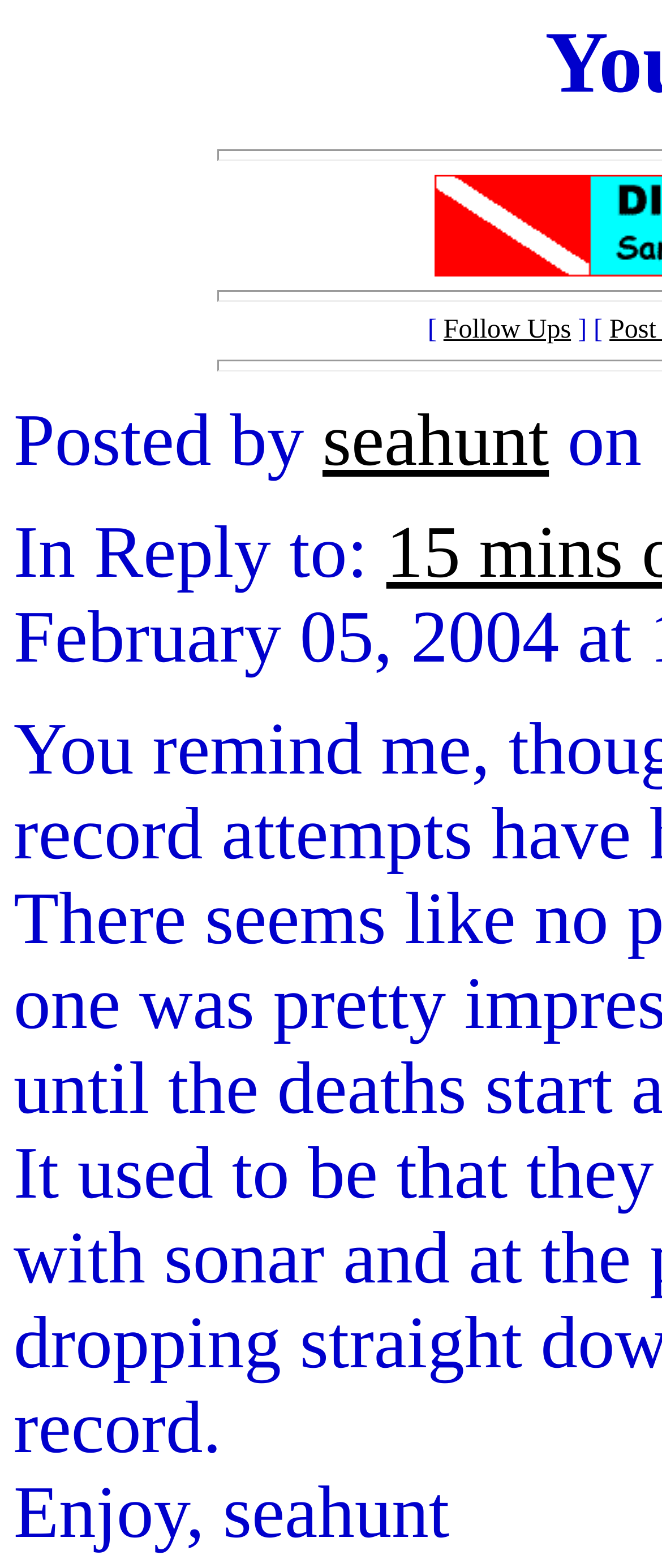Generate a thorough description of the webpage.

The webpage appears to be a social media or forum post with a title "You remind me". At the top, there is a navigation section with a link "Follow Ups" situated to the right of a left bracket symbol. 

Below the navigation section, the post's metadata is displayed, including the author's name "seahunt" and a label "Posted by" to the left of the author's name. 

Further down, there is a label "In Reply to:" which suggests that this post is a response to another post or comment. 

The main content of the post is a message that reads "Enjoy, seahunt" and takes up a significant portion of the page, spanning from the top-left to the bottom-right.